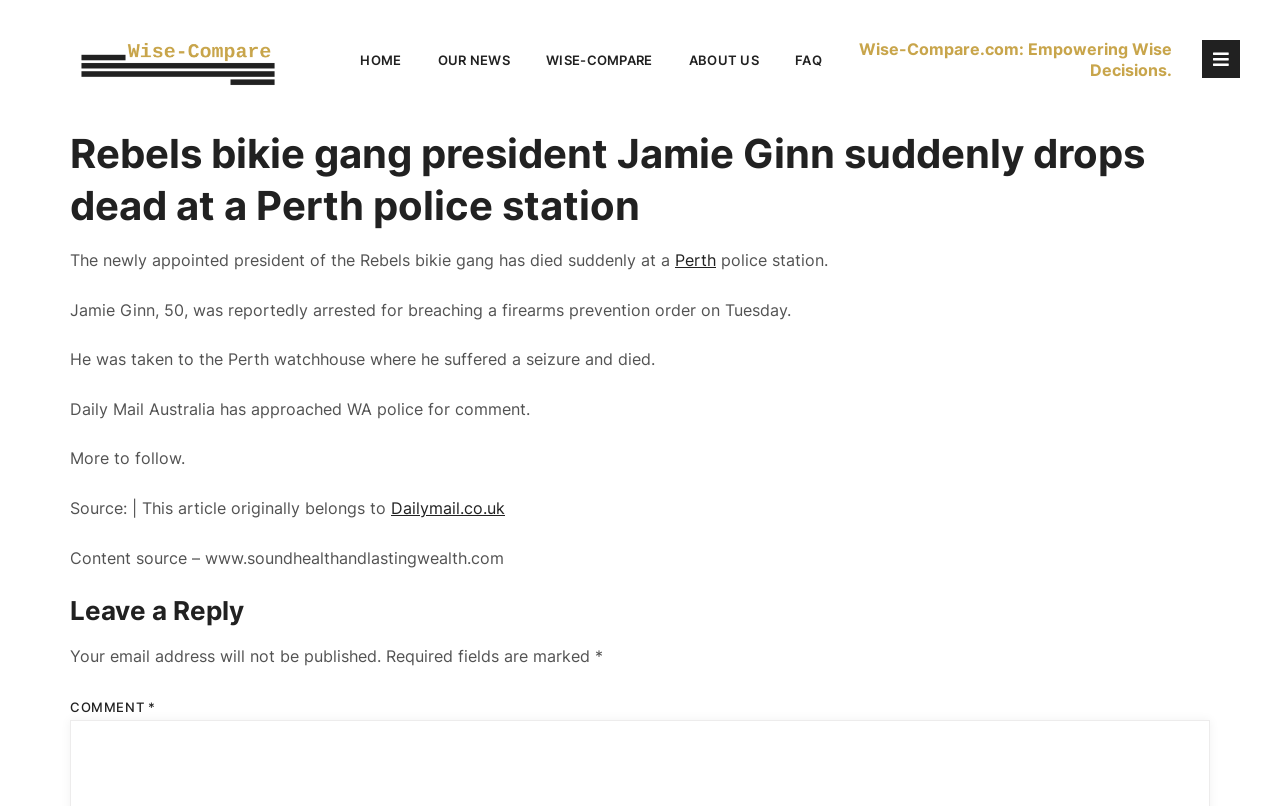What happened to Jamie Ginn at the Perth watchhouse?
Based on the image, answer the question with as much detail as possible.

According to the article, after being taken to the Perth watchhouse, Jamie Ginn suffered a seizure and died.